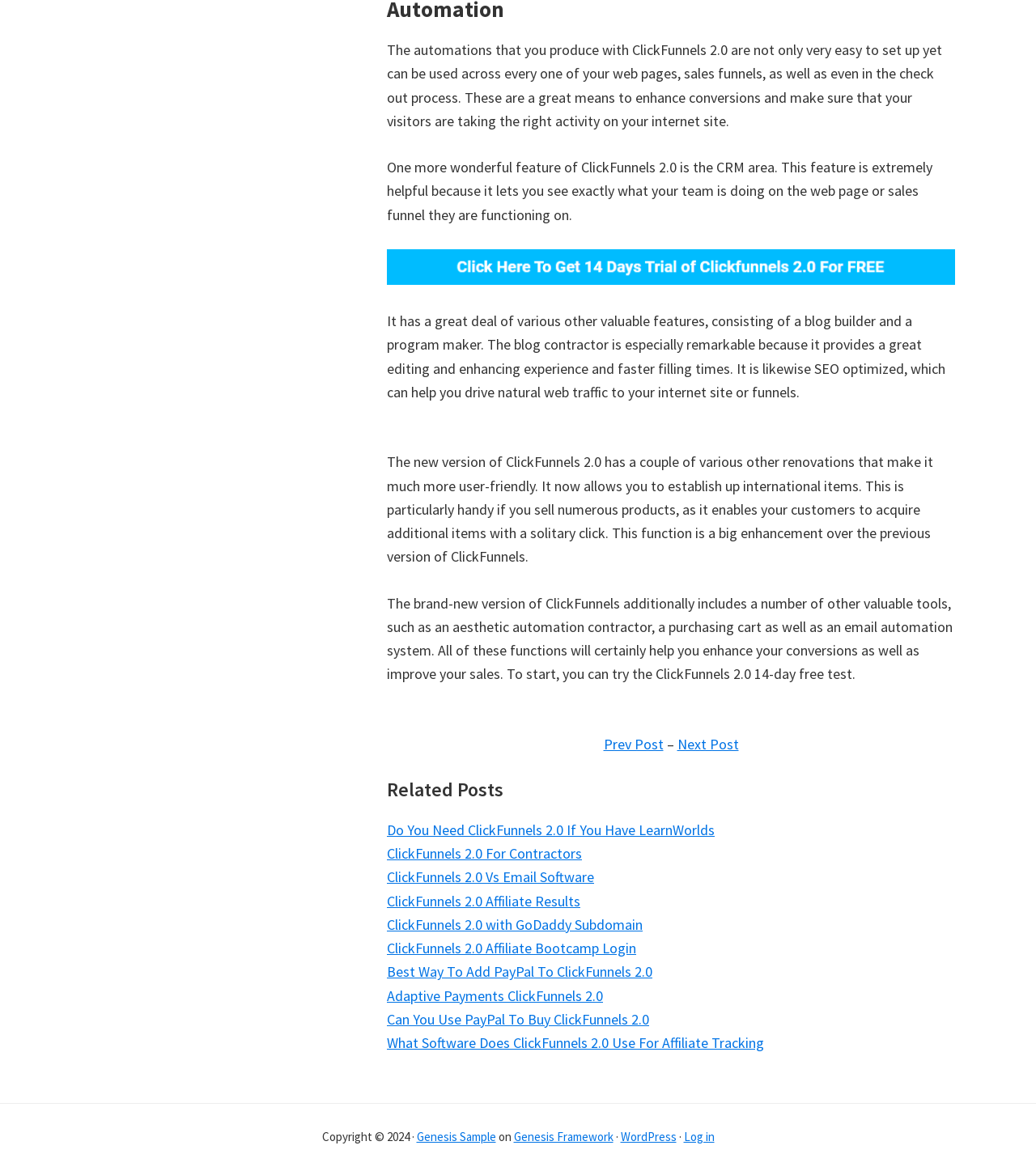Please provide the bounding box coordinates for the element that needs to be clicked to perform the instruction: "Click on 'Next Post'". The coordinates must consist of four float numbers between 0 and 1, formatted as [left, top, right, bottom].

[0.654, 0.627, 0.713, 0.643]